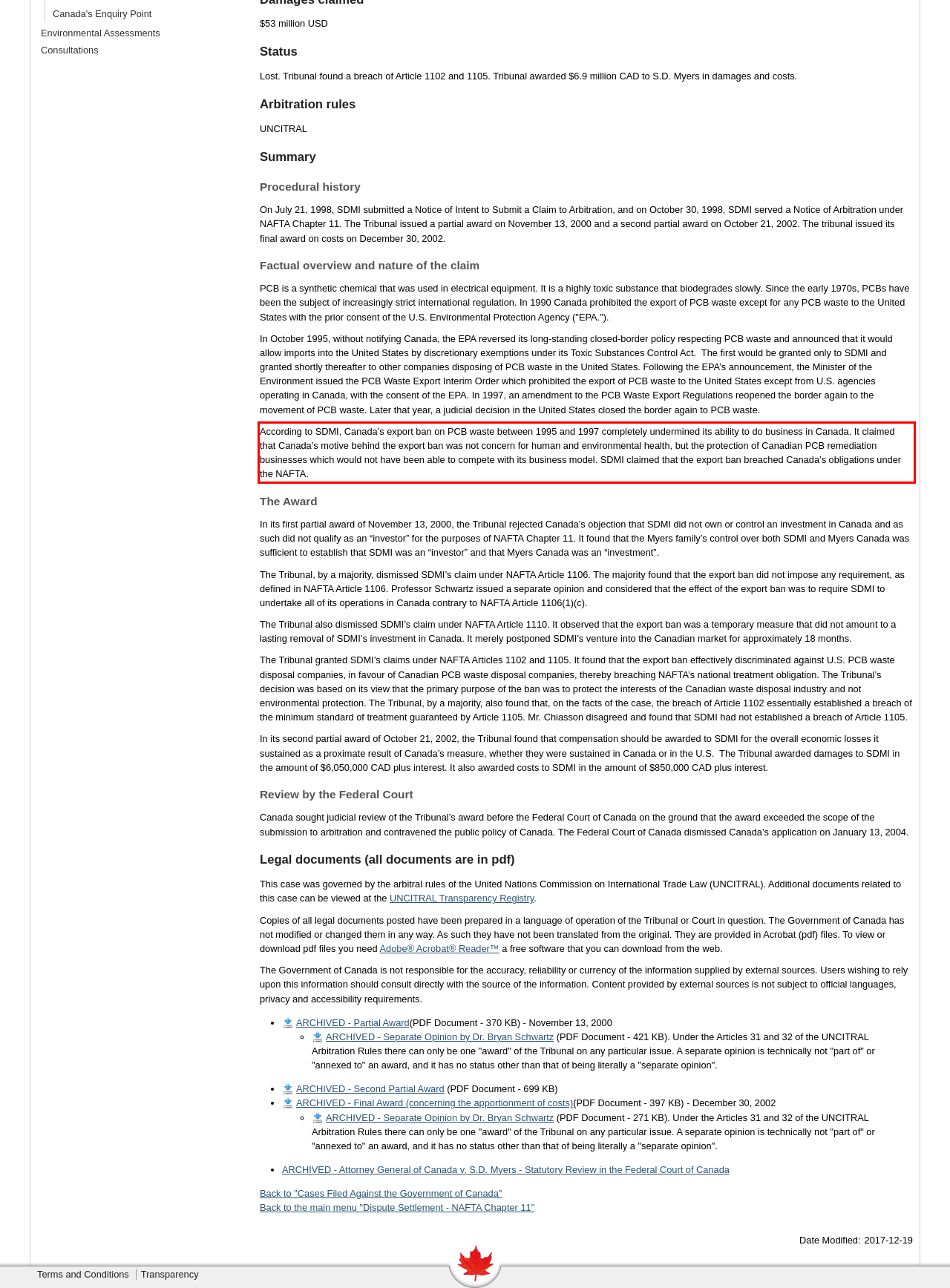Given a screenshot of a webpage containing a red bounding box, perform OCR on the text within this red bounding box and provide the text content.

According to SDMI, Canada’s export ban on PCB waste between 1995 and 1997 completely undermined its ability to do business in Canada. It claimed that Canada’s motive behind the export ban was not concern for human and environmental health, but the protection of Canadian PCB remediation businesses which would not have been able to compete with its business model. SDMI claimed that the export ban breached Canada’s obligations under the NAFTA.